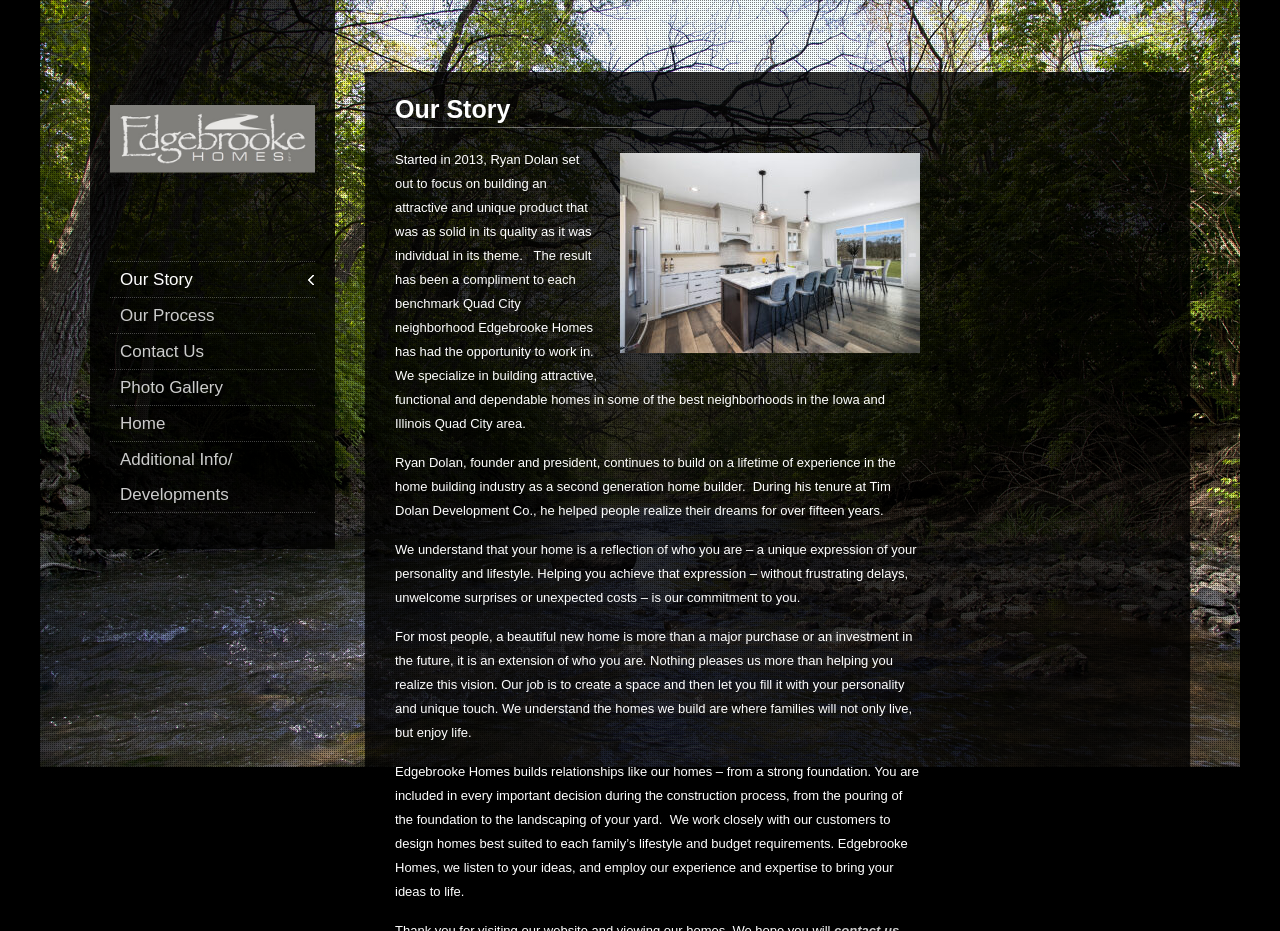Generate a comprehensive description of the webpage content.

The webpage is about the story of Edgebrooke Homes, a home building company. At the top, there are six links: "Our Story", "Our Process", "Contact Us", "Photo Gallery", "Home", and "Additional Info/ Developments", aligned horizontally and evenly spaced.

Below the links, there is a heading "Our Story" centered on the page. Underneath the heading, there are four paragraphs of text that describe the company's history, mission, and values. The text is divided into four sections, each with a distinct topic. The first section talks about the company's founding in 2013 and its focus on building unique and high-quality homes. The second section introduces the founder and president, Ryan Dolan, and his experience in the home building industry. The third section emphasizes the company's commitment to helping customers achieve their dream homes without any hassle. The fourth section describes the company's approach to building relationships with customers and designing homes that fit their lifestyle and budget.

To the right of the text, there is a small, complementary image that takes up a small portion of the page. Overall, the webpage has a clean and simple layout, with a focus on conveying the company's story and values through text.